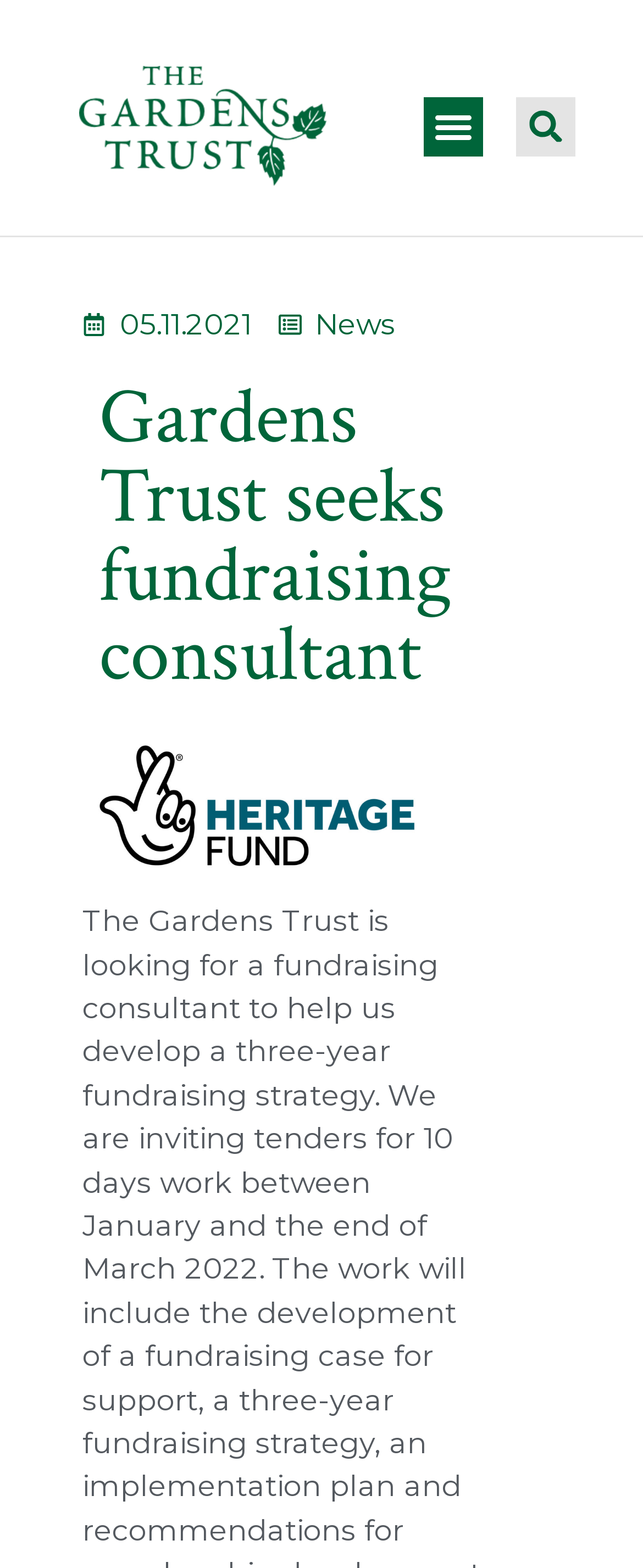For the element described, predict the bounding box coordinates as (top-left x, top-left y, bottom-right x, bottom-right y). All values should be between 0 and 1. Element description: Menu

[0.659, 0.061, 0.751, 0.099]